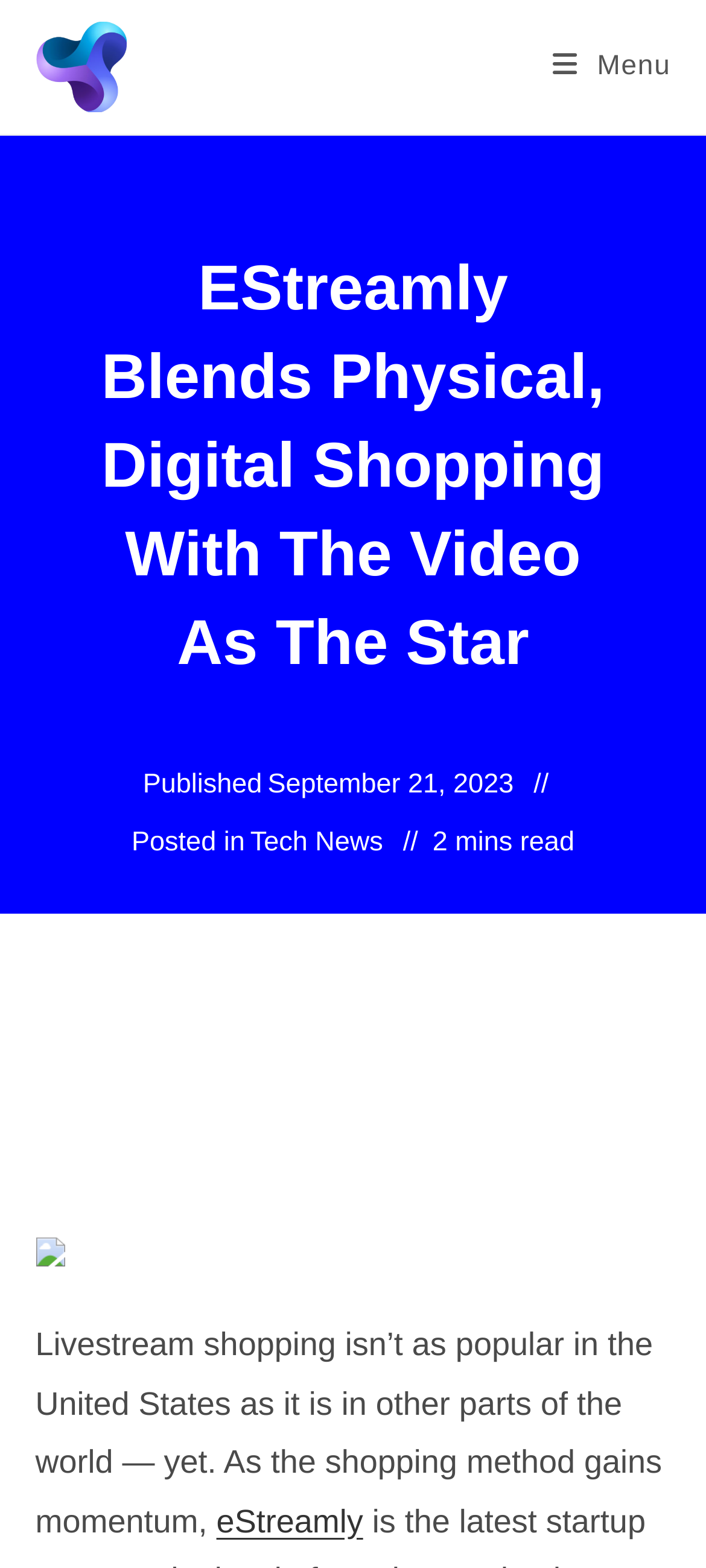Please locate and generate the primary heading on this webpage.

EStreamly Blends Physical, Digital Shopping With The Video As The Star